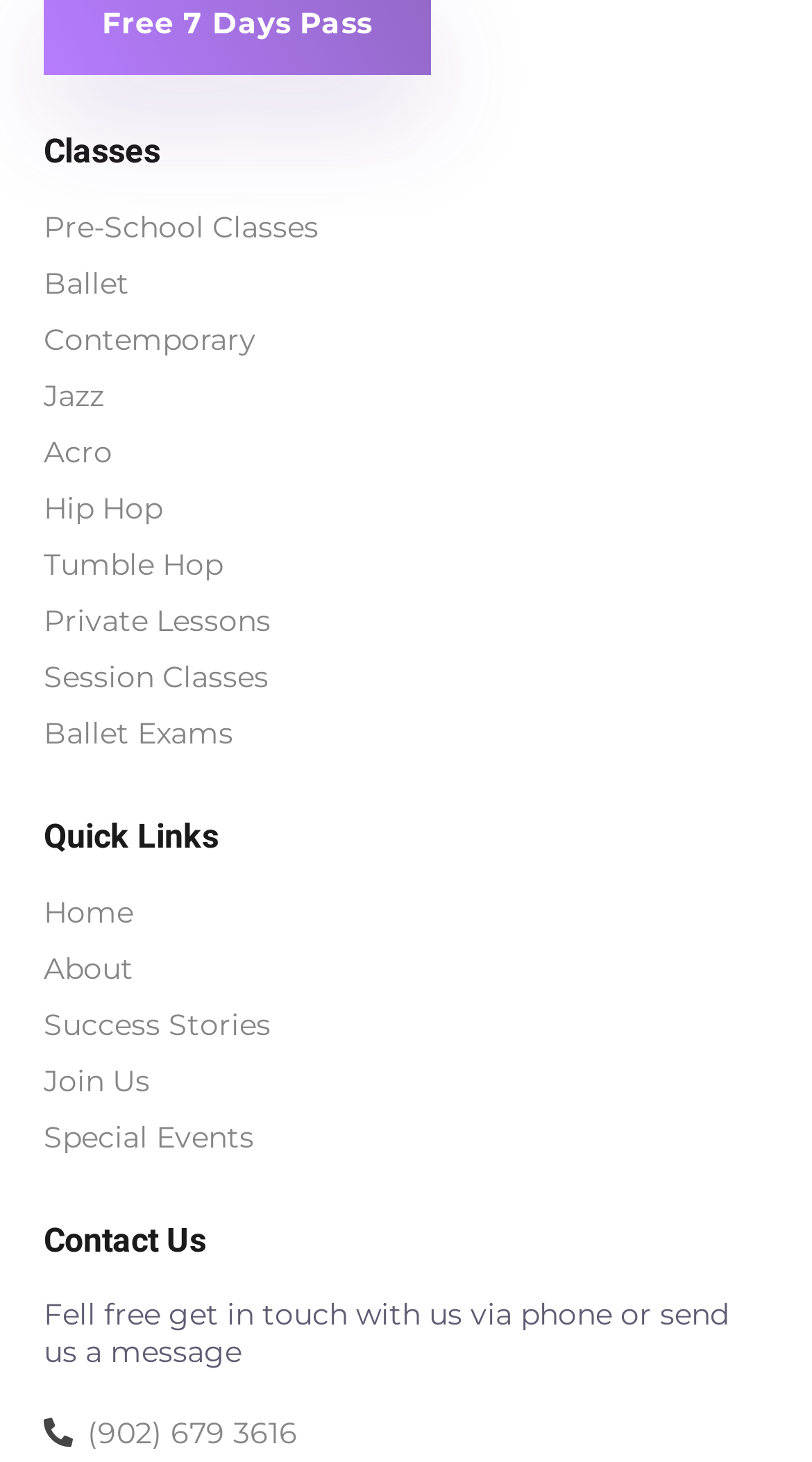Determine the bounding box coordinates of the clickable element to complete this instruction: "Explore Session Classes". Provide the coordinates in the format of four float numbers between 0 and 1, [left, top, right, bottom].

[0.054, 0.45, 0.331, 0.476]